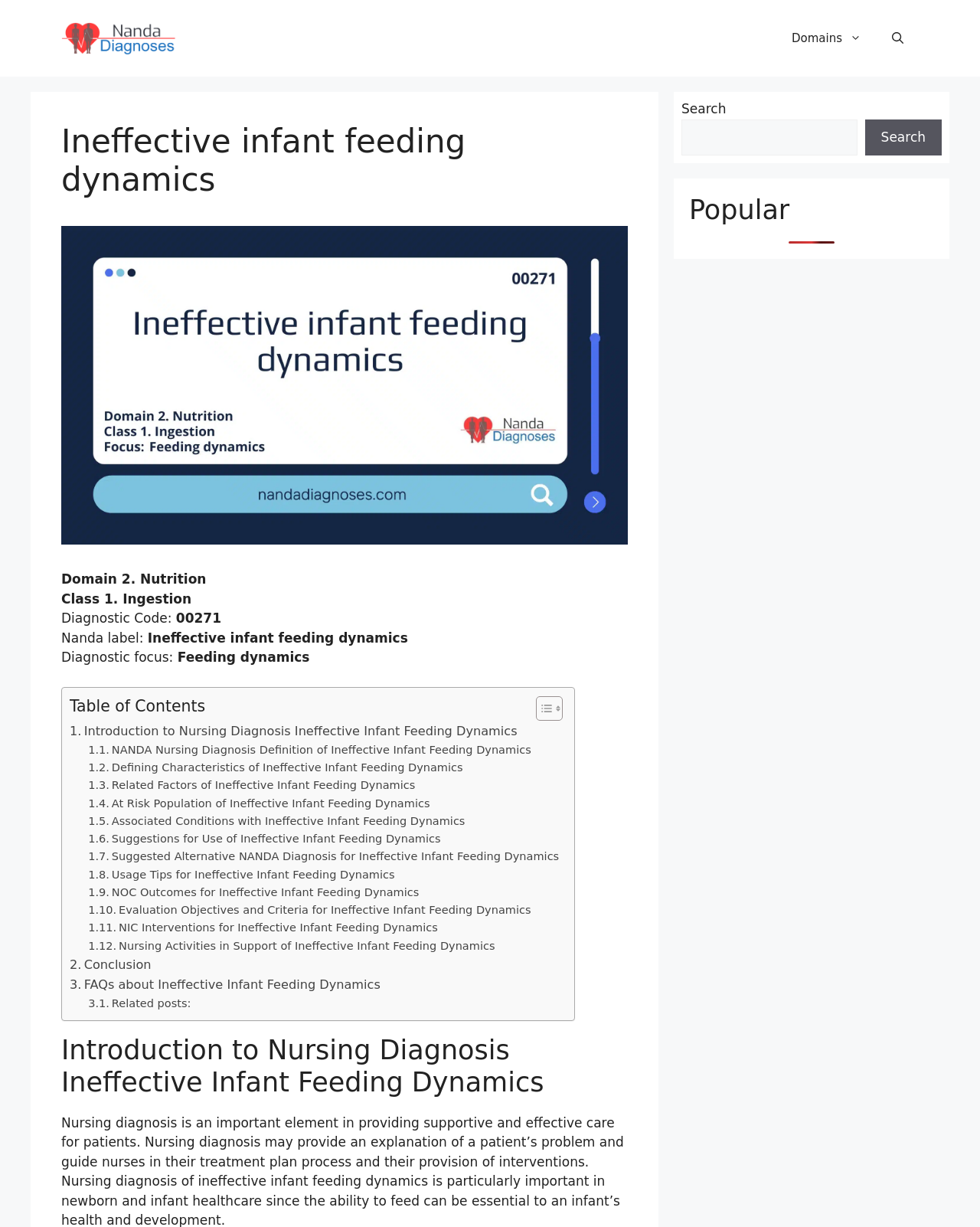Explain the webpage in detail, including its primary components.

This webpage is about nursing diagnosis, specifically focusing on ineffective infant feeding dynamics. At the top, there is a banner with the site's name and a link to "Nursing Diagnosis" accompanied by an image. To the right of the banner, there is a navigation menu with links to "Domains" and "Open Search Bar".

Below the banner, there is a header section with a heading that reads "Ineffective infant feeding dynamics" and an image related to the topic. This section also contains several lines of text, including "Domain 2. Nutrition", "Class 1. Ingestion", "Diagnostic Code: 00271", "Nanda label: Ineffective infant feeding dynamics", and "Diagnostic focus: Feeding dynamics".

The main content of the page is organized in a table layout, with a table of contents at the top. The table of contents has a toggle button to expand or collapse it. Below the table of contents, there are several links to different sections of the page, including "Introduction to Nursing Diagnosis Ineffective Infant Feeding Dynamics", "NANDA Nursing Diagnosis Definition of Ineffective Infant Feeding Dynamics", "Defining Characteristics of Ineffective Infant Feeding Dynamics", and others.

To the right of the main content, there is a complementary section with a search bar and a heading that reads "Popular". The search bar has a text input field and a search button.

At the very bottom of the page, there is a heading that reads "Introduction to Nursing Diagnosis Ineffective Infant Feeding Dynamics", which appears to be a duplicate of one of the links in the main content section.